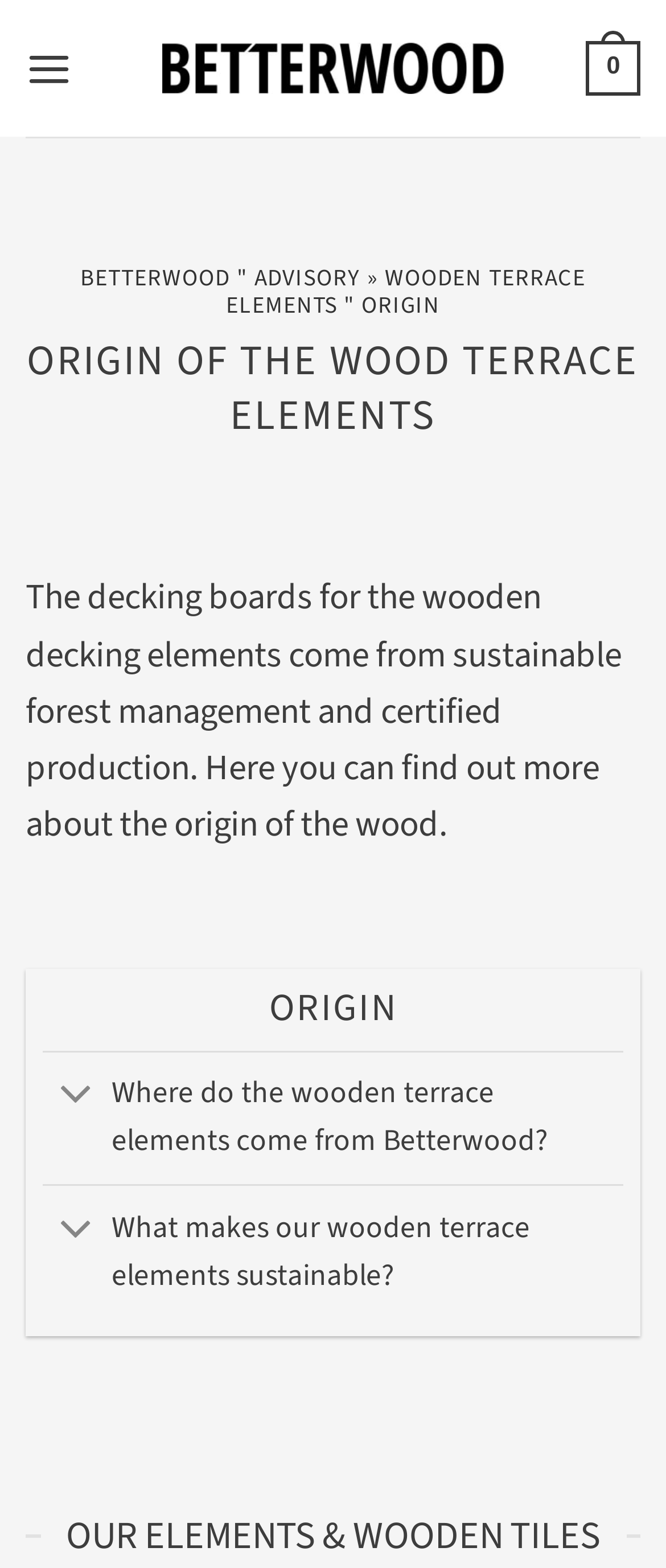Using the provided element description "admin", determine the bounding box coordinates of the UI element.

None